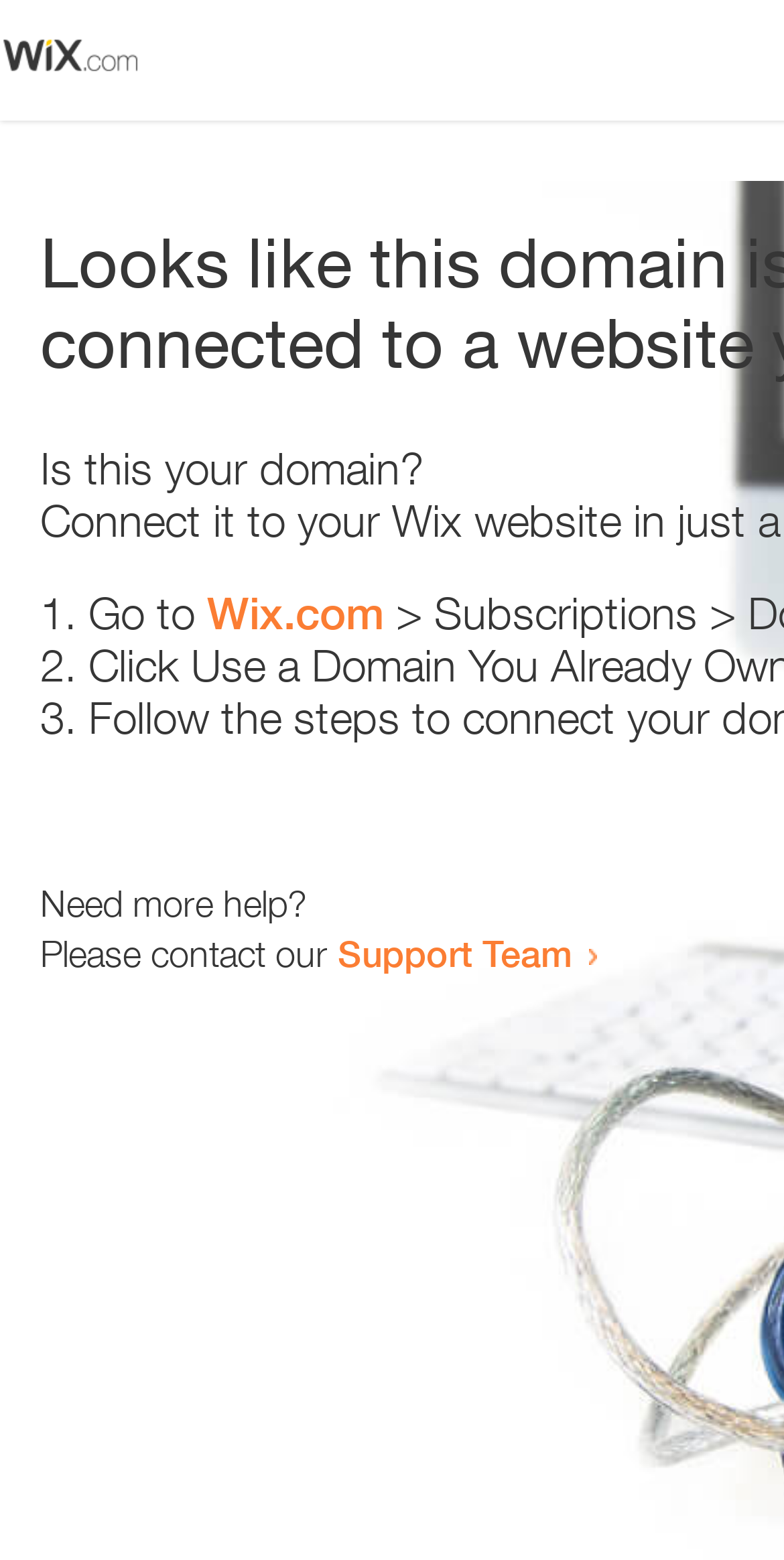Answer the question below using just one word or a short phrase: 
How many sentences are there in the main text?

3